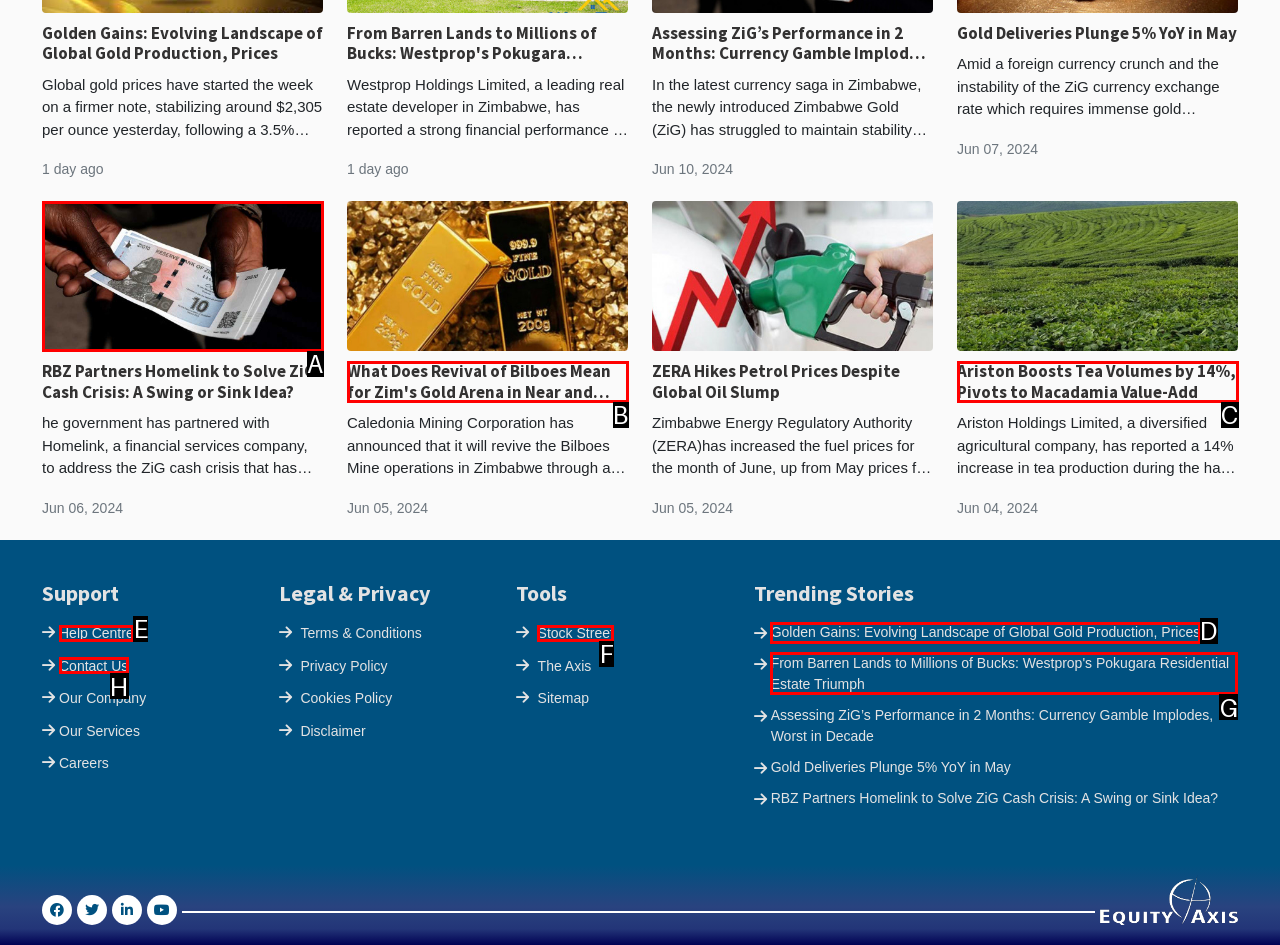Please identify the correct UI element to click for the task: View the trending story about Westprop's Pokugara Residential Estate Triumph Respond with the letter of the appropriate option.

G